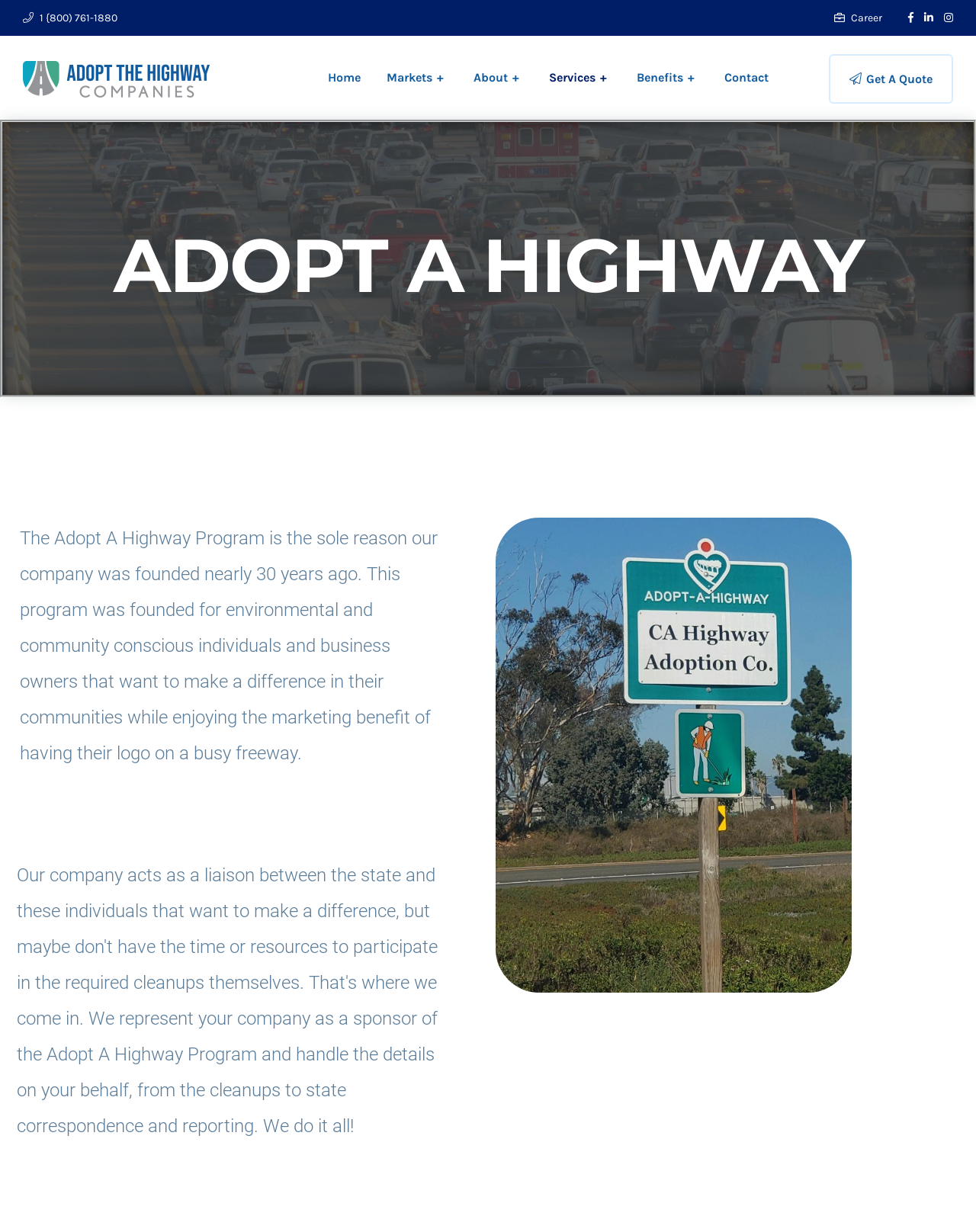Pinpoint the bounding box coordinates of the clickable area necessary to execute the following instruction: "Explore services". The coordinates should be given as four float numbers between 0 and 1, namely [left, top, right, bottom].

[0.562, 0.035, 0.626, 0.091]